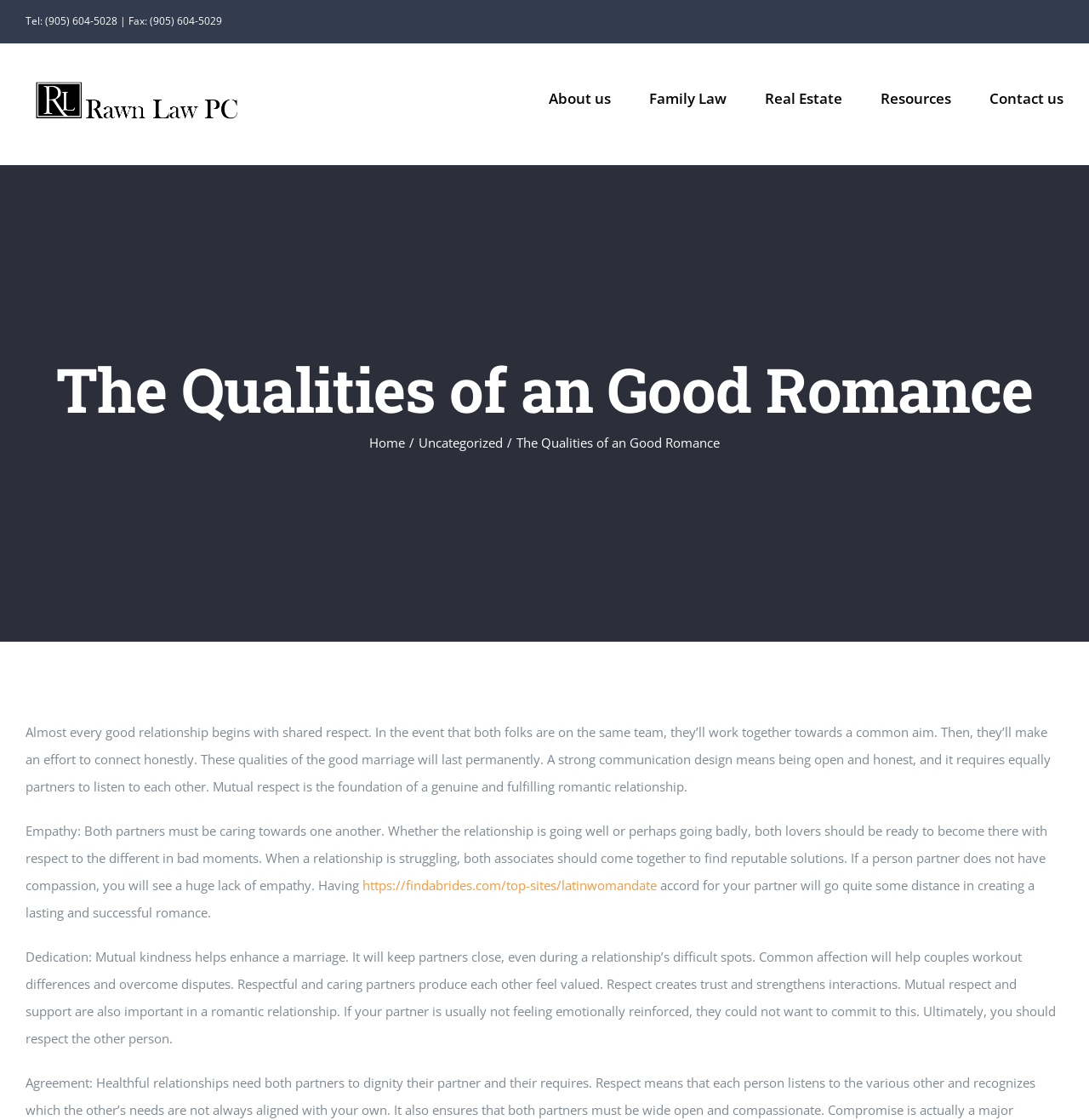Identify the bounding box coordinates of the element to click to follow this instruction: 'Click the 'Contact us' link'. Ensure the coordinates are four float values between 0 and 1, provided as [left, top, right, bottom].

[0.909, 0.039, 0.977, 0.134]